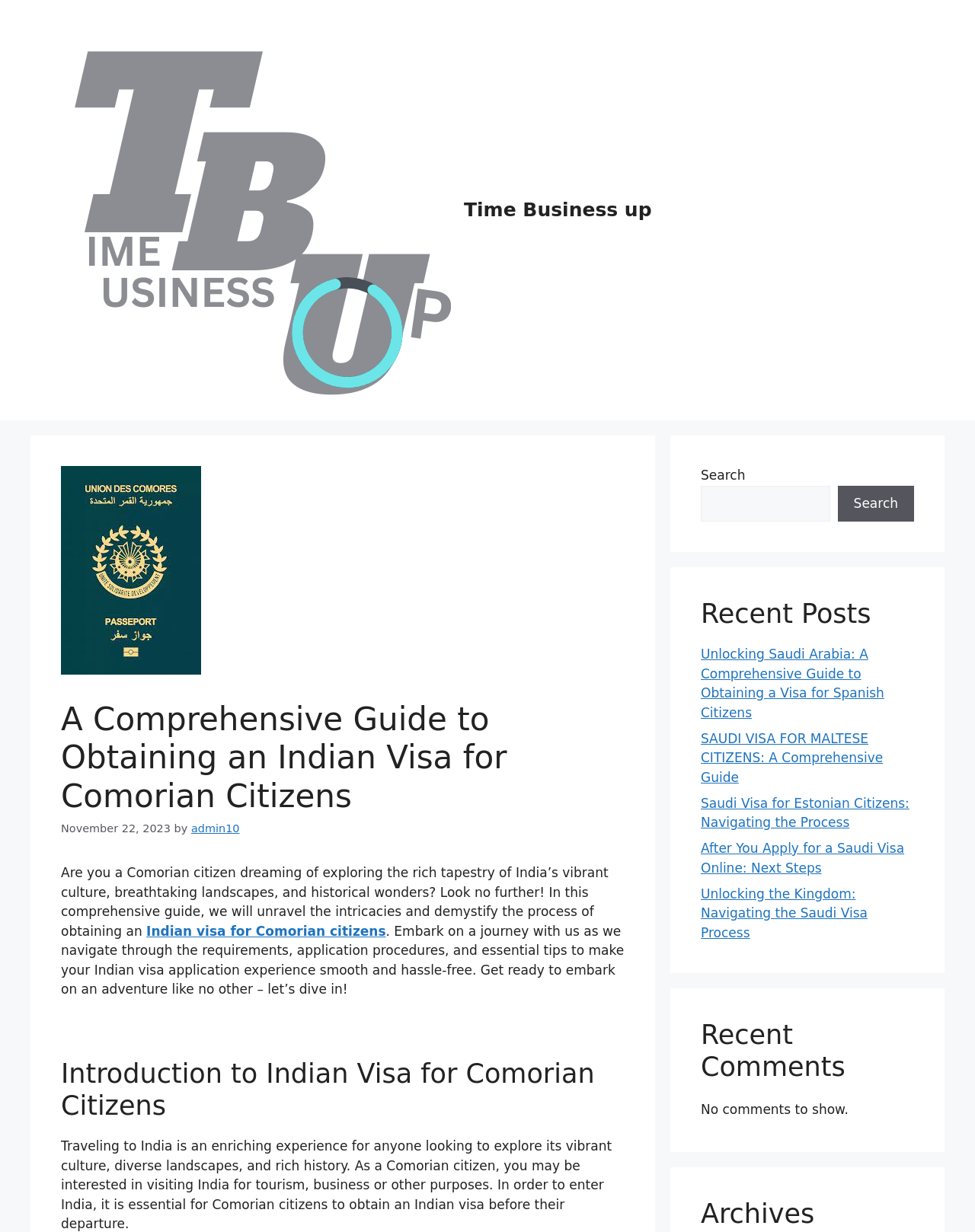Who wrote this article? Examine the screenshot and reply using just one word or a brief phrase.

admin10